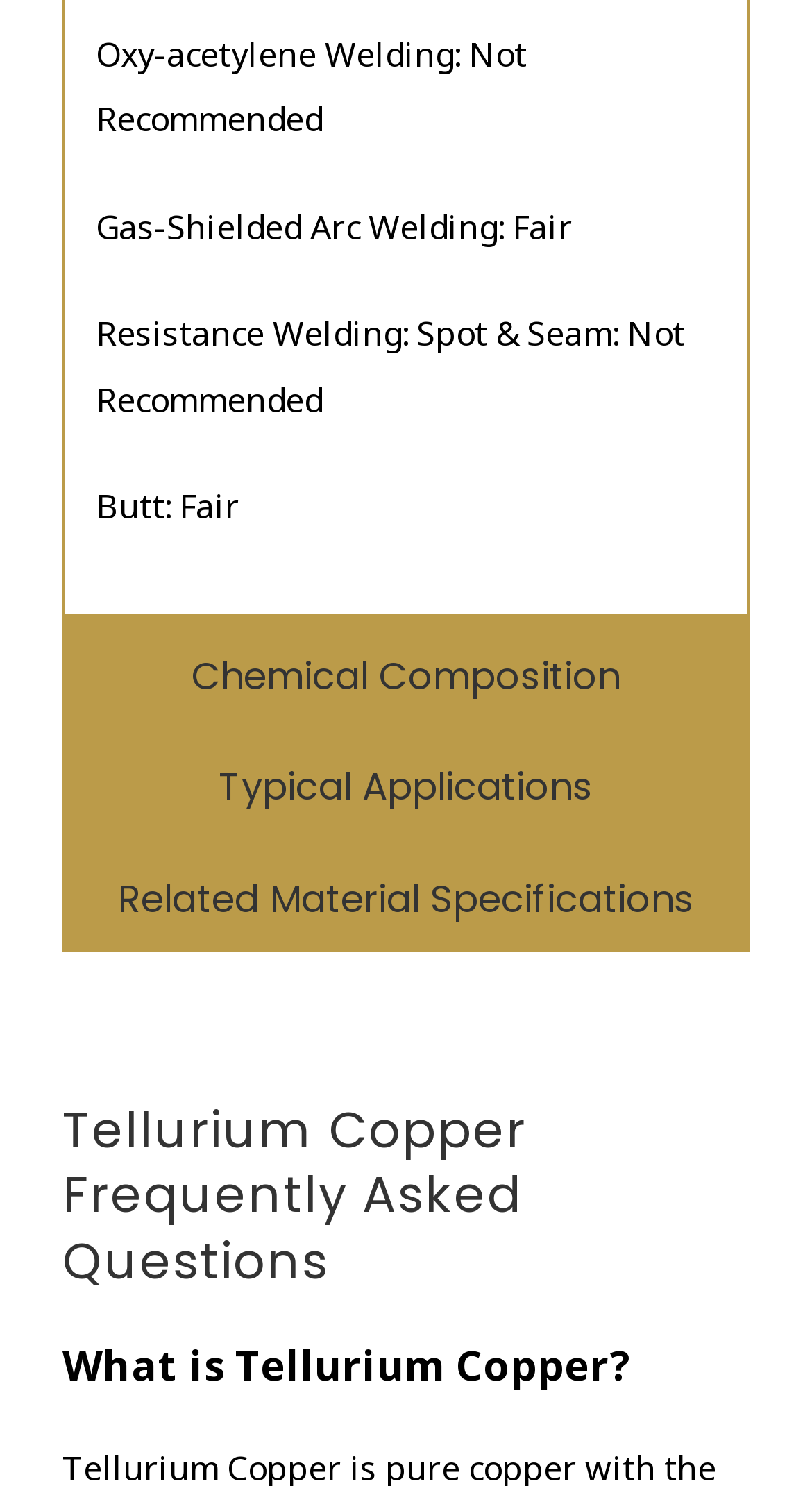What is the welding type rated as 'Not Recommended'?
Answer the question with a detailed and thorough explanation.

From the static text elements on the webpage, I found that 'Oxy-acetylene Welding' is rated as 'Not Recommended'.